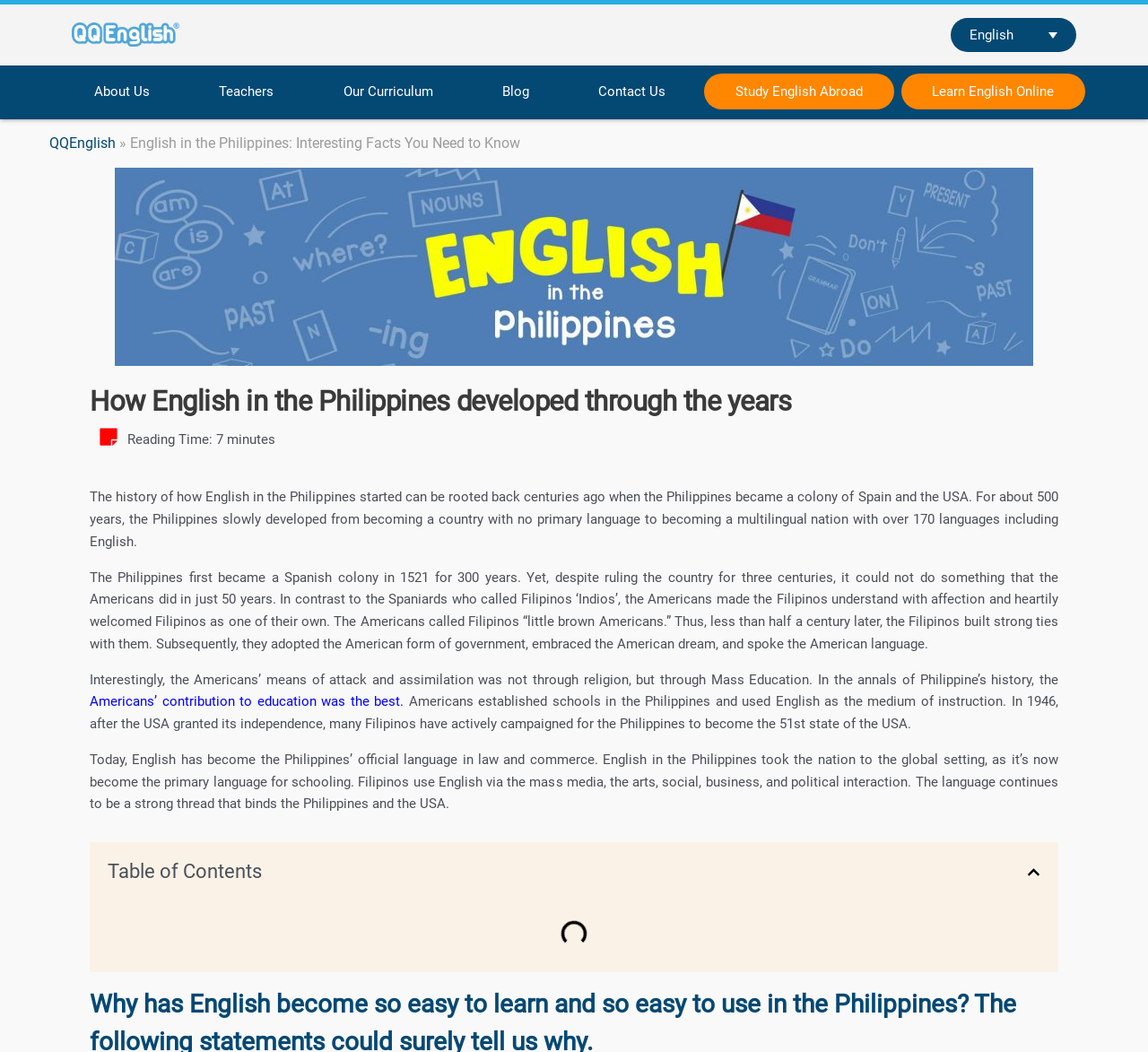What was the Americans' means of attack and assimilation?
Using the visual information, answer the question in a single word or phrase.

Mass Education